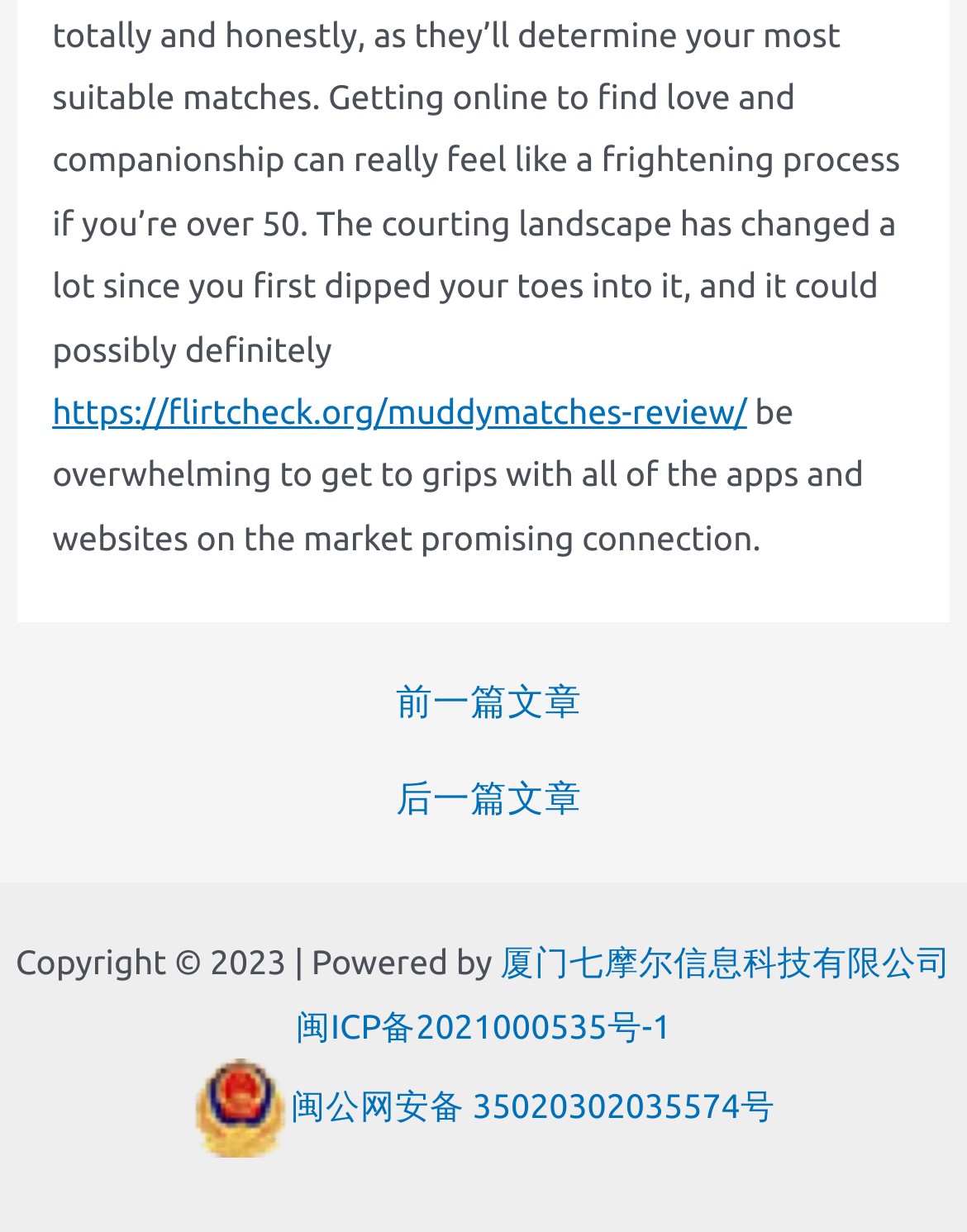Use the information in the screenshot to answer the question comprehensively: Who is the copyright holder of the website?

The copyright information at the bottom of the webpage indicates that the copyright holder is 厦门七摩尔信息科技有限公司, which is likely a company or organization that owns and operates the website.